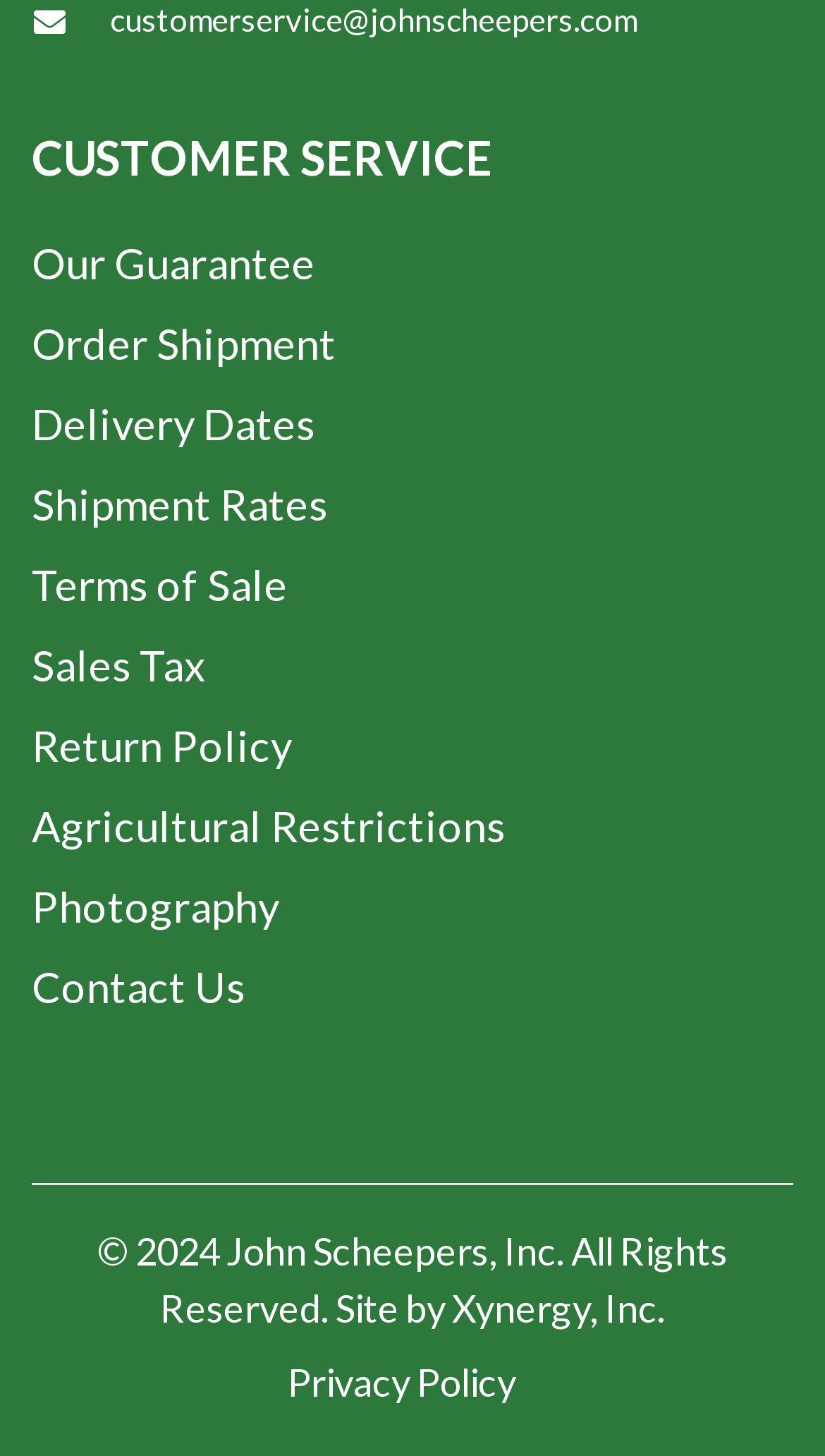Can you find the bounding box coordinates for the element to click on to achieve the instruction: "View order shipment"?

[0.038, 0.218, 0.408, 0.253]